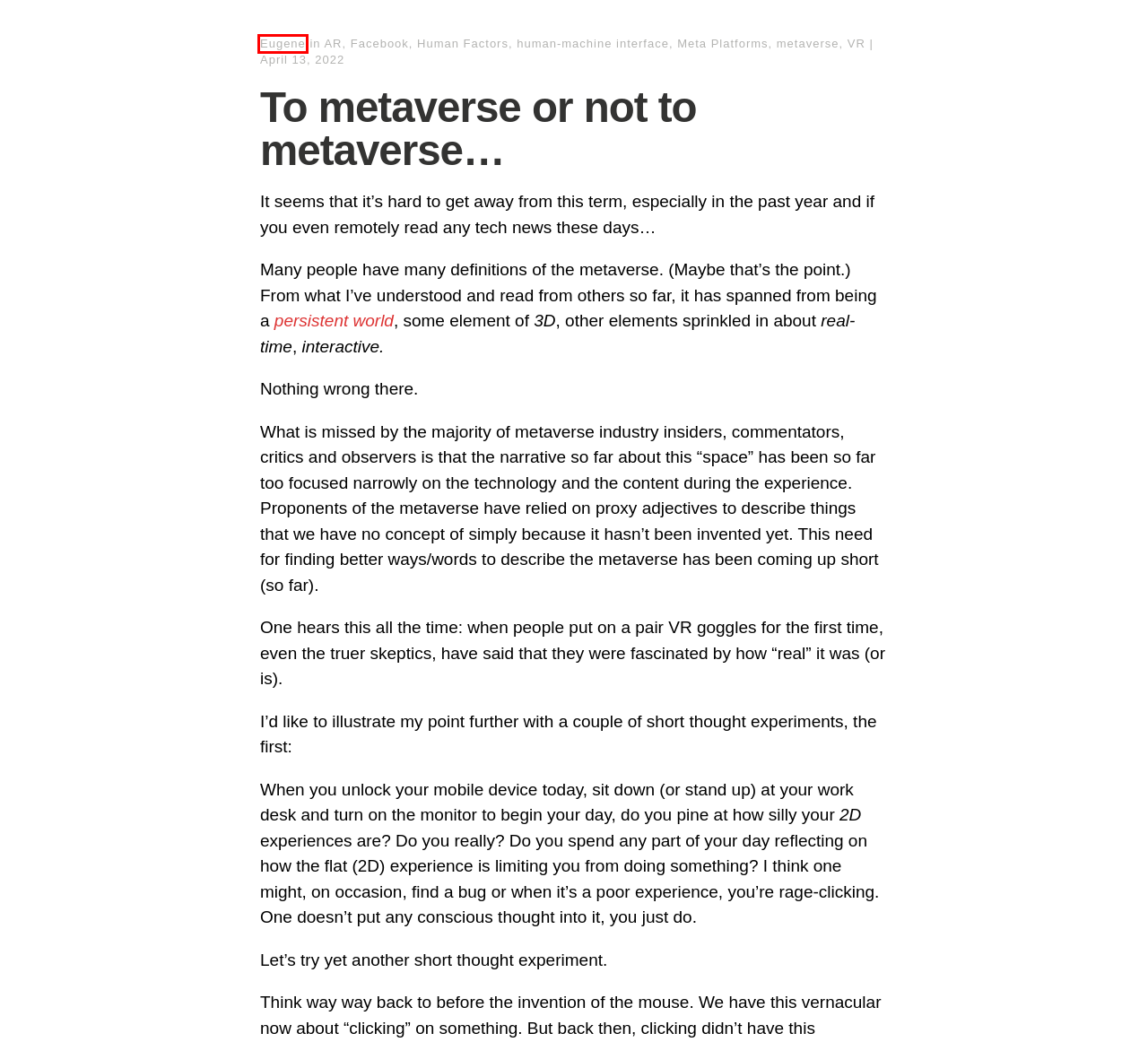Observe the provided screenshot of a webpage that has a red rectangle bounding box. Determine the webpage description that best matches the new webpage after clicking the element inside the red bounding box. Here are the candidates:
A. human-machine interface Archives | Another Think Coming
B. Neuralink — Pioneering Brain Computer Interfaces
C. metaverse Archives | Another Think Coming
D. Another Think Coming | Thoughts on Tech, Media, Investing, Product
E. Facebook Archives | Another Think Coming
F. Blog Tool, Publishing Platform, and CMS – WordPress.org
G. Meta Platforms Archives | Another Think Coming
H. Human Factors Archives | Another Think Coming

D